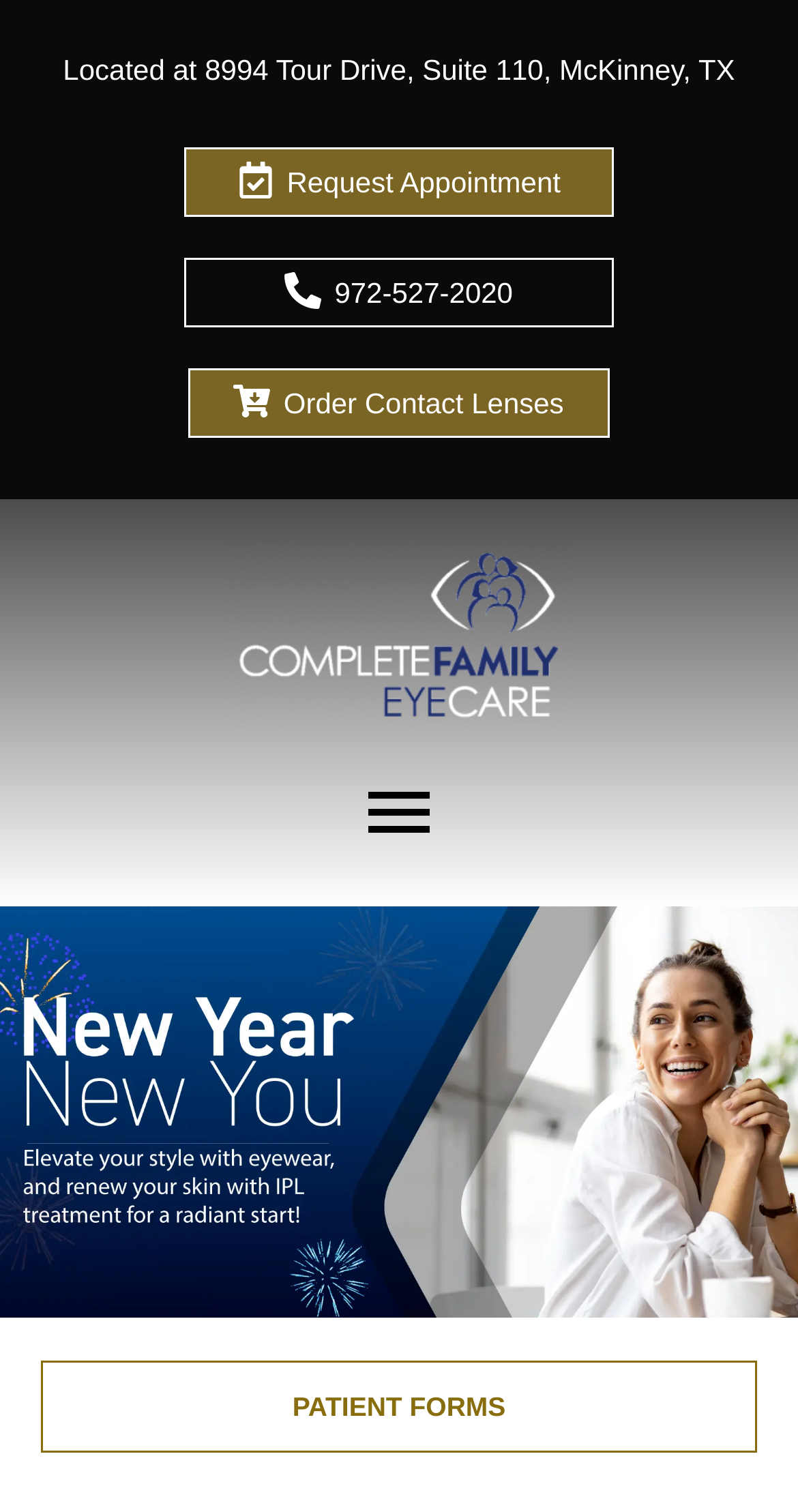Using the provided element description: "PATIENT FORMS", determine the bounding box coordinates of the corresponding UI element in the screenshot.

[0.051, 0.9, 0.949, 0.961]